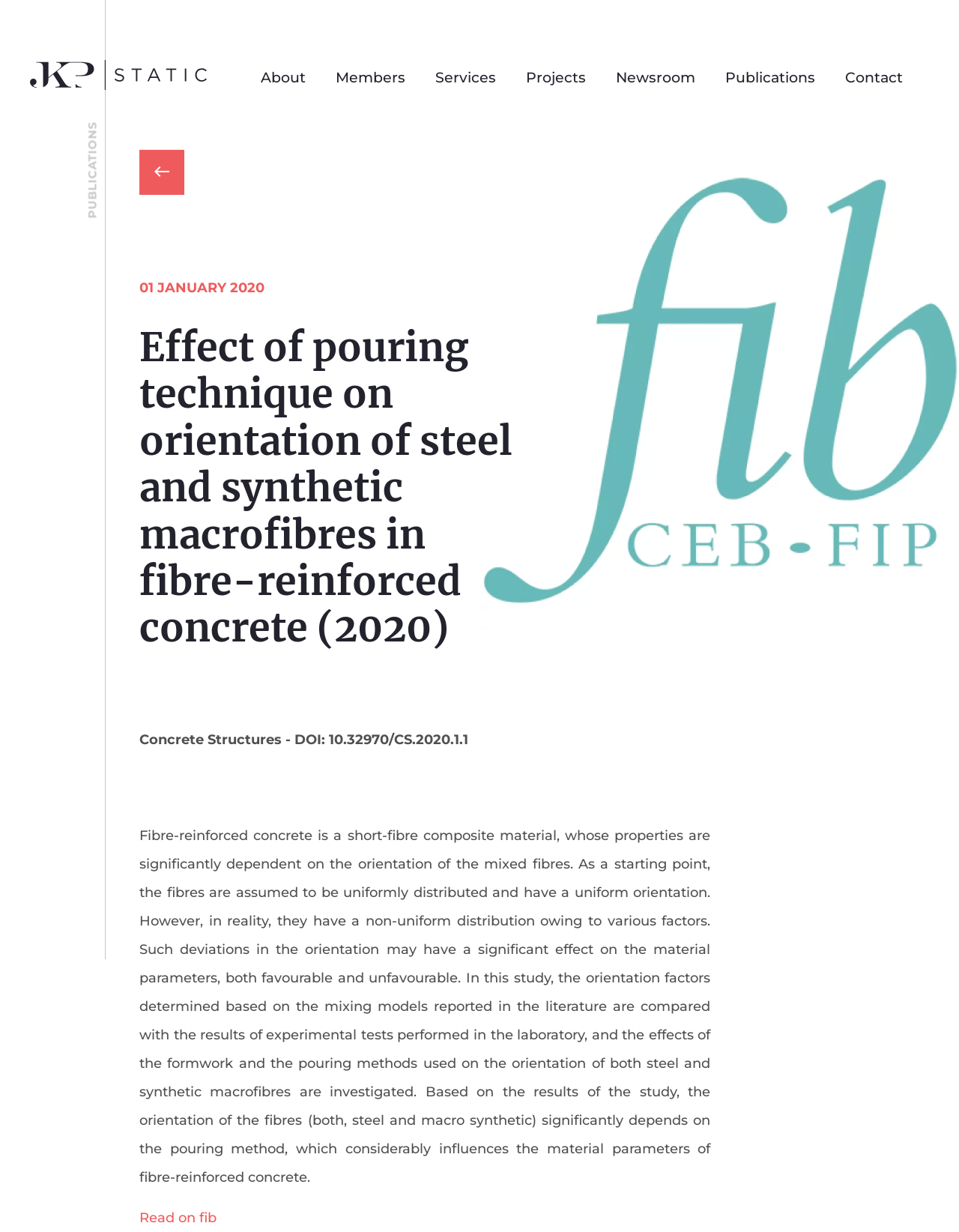Please identify the bounding box coordinates of the element I need to click to follow this instruction: "View About page".

[0.272, 0.056, 0.319, 0.07]